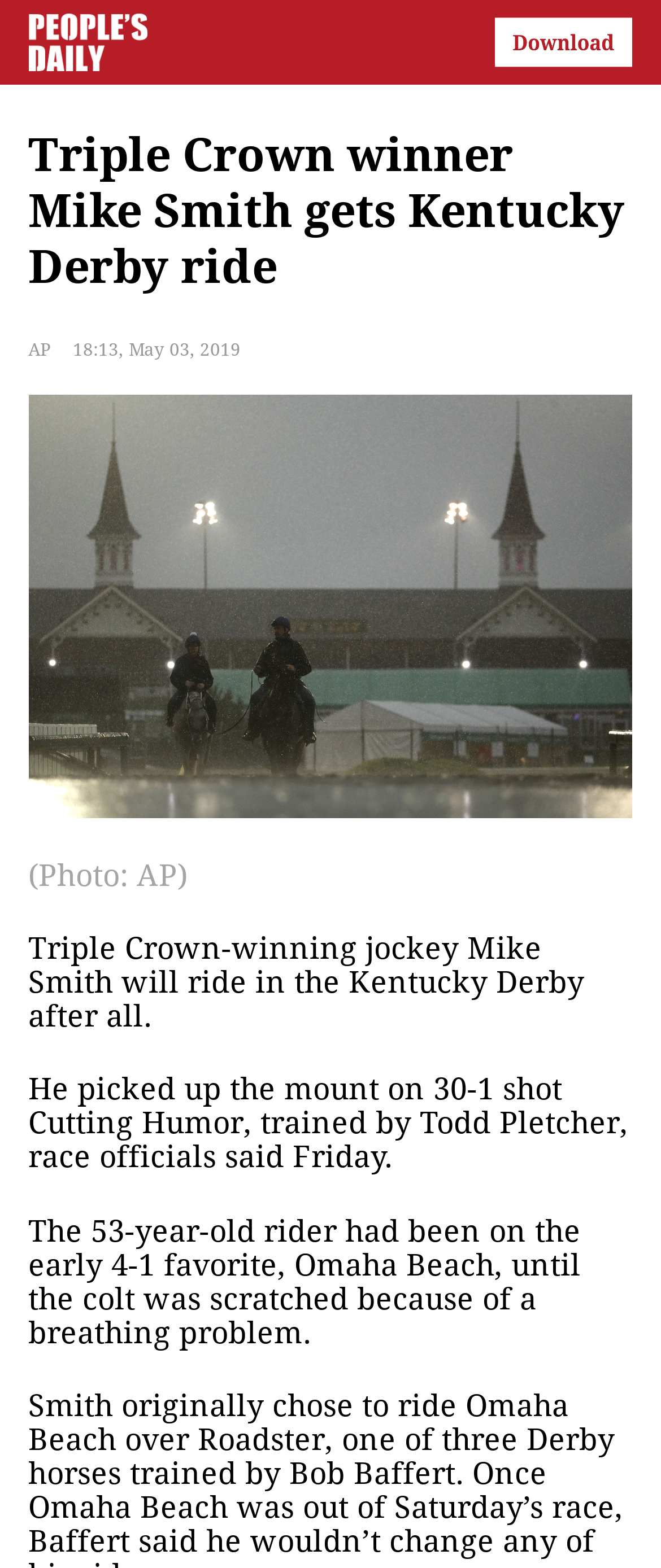Detail the webpage's structure and highlights in your description.

The webpage appears to be a news article about Mike Smith, a Triple Crown-winning jockey, who will be riding in the Kentucky Derby. At the top of the page, there is a large image that spans almost the entire width, with a smaller image on the left side, likely the logo of the news organization, People's Daily English language App. 

Below the logo, there is a headline that reads "Triple Crown winner Mike Smith gets Kentucky Derby ride". On the same line, there is a credit "AP" and a timestamp "18:13, May 03, 2019". 

Further down, there is a larger image that takes up most of the width of the page. Above this image, there is a caption "(Photo: AP)". The main article text starts below the image, with three paragraphs of text. The first paragraph announces that Mike Smith will be riding in the Kentucky Derby after all, on a 30-1 shot horse called Cutting Humor, trained by Todd Pletcher. The second paragraph explains that Smith was originally supposed to ride Omaha Beach, but the horse was scratched due to a breathing problem.